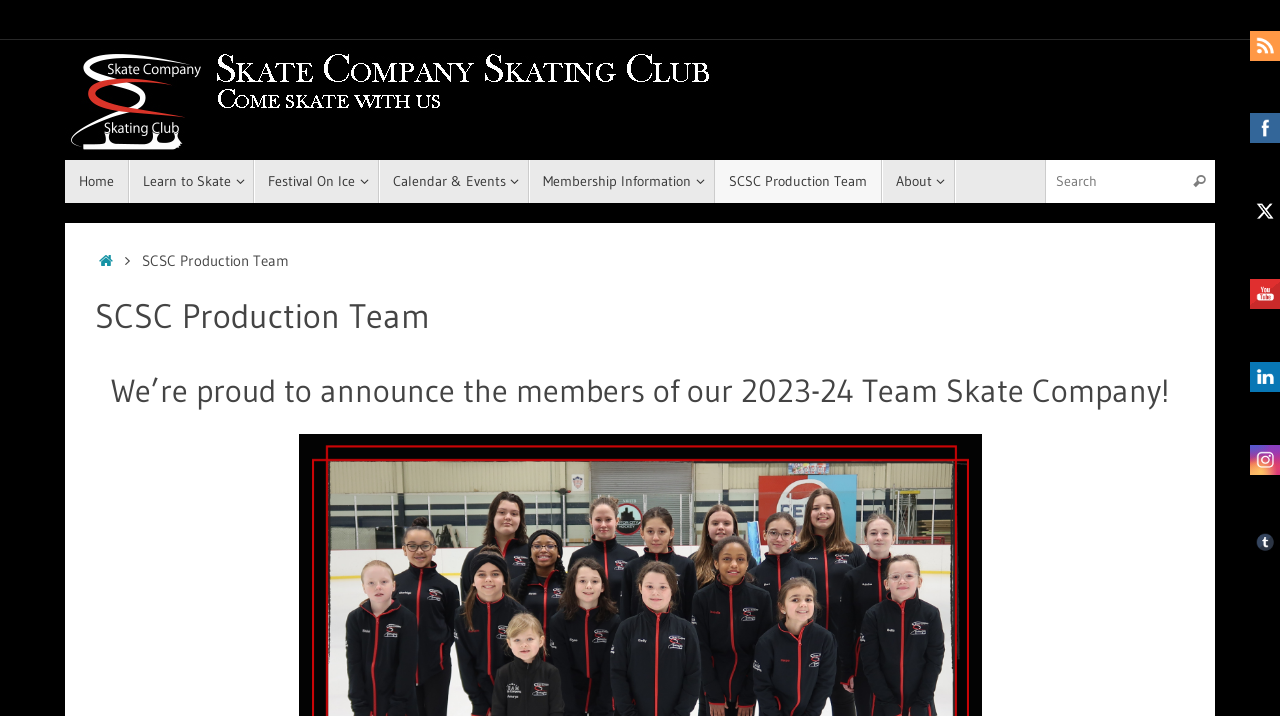What is the type of content presented on this webpage?
Please provide a single word or phrase in response based on the screenshot.

Team information